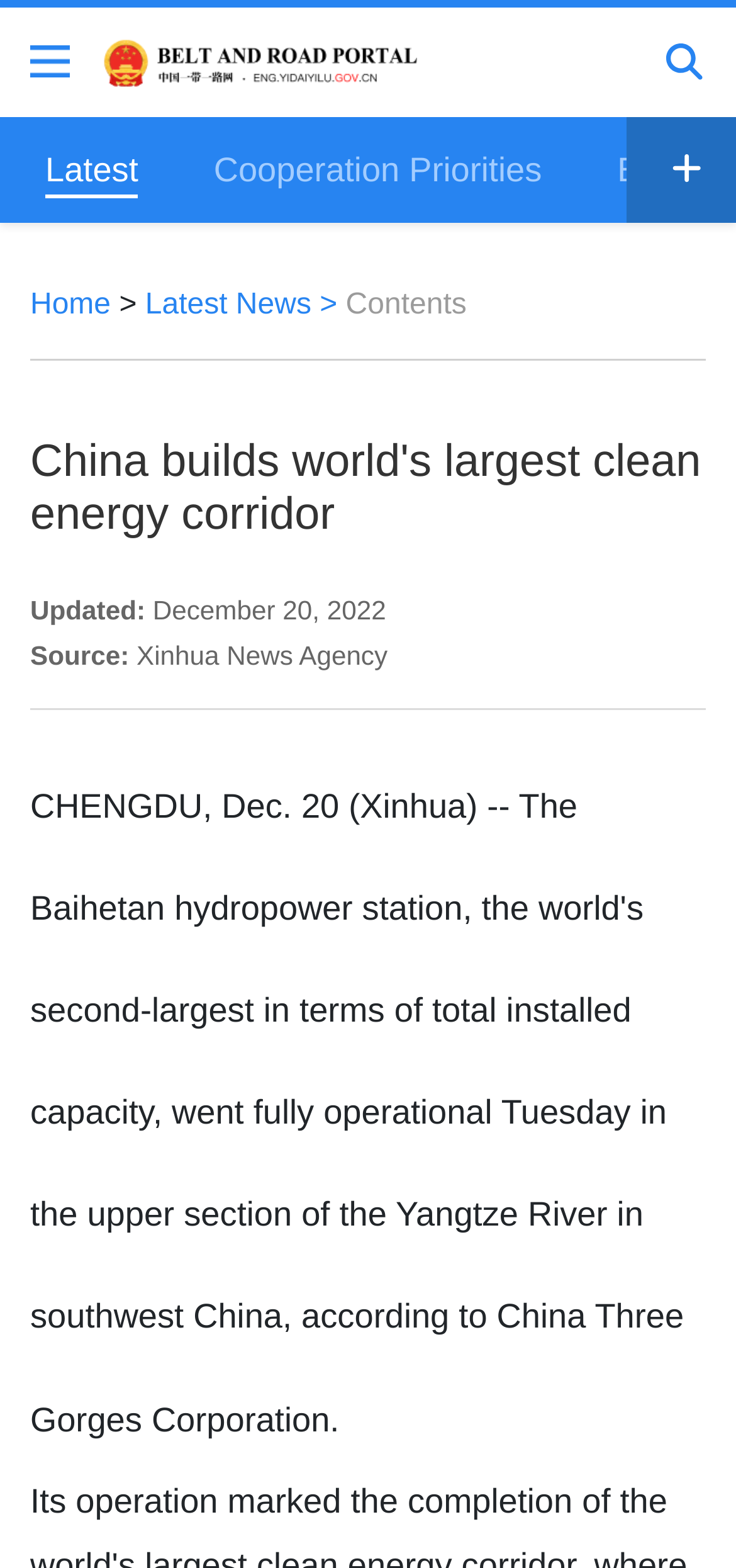Can you locate the main headline on this webpage and provide its text content?

China builds world's largest clean energy corridor